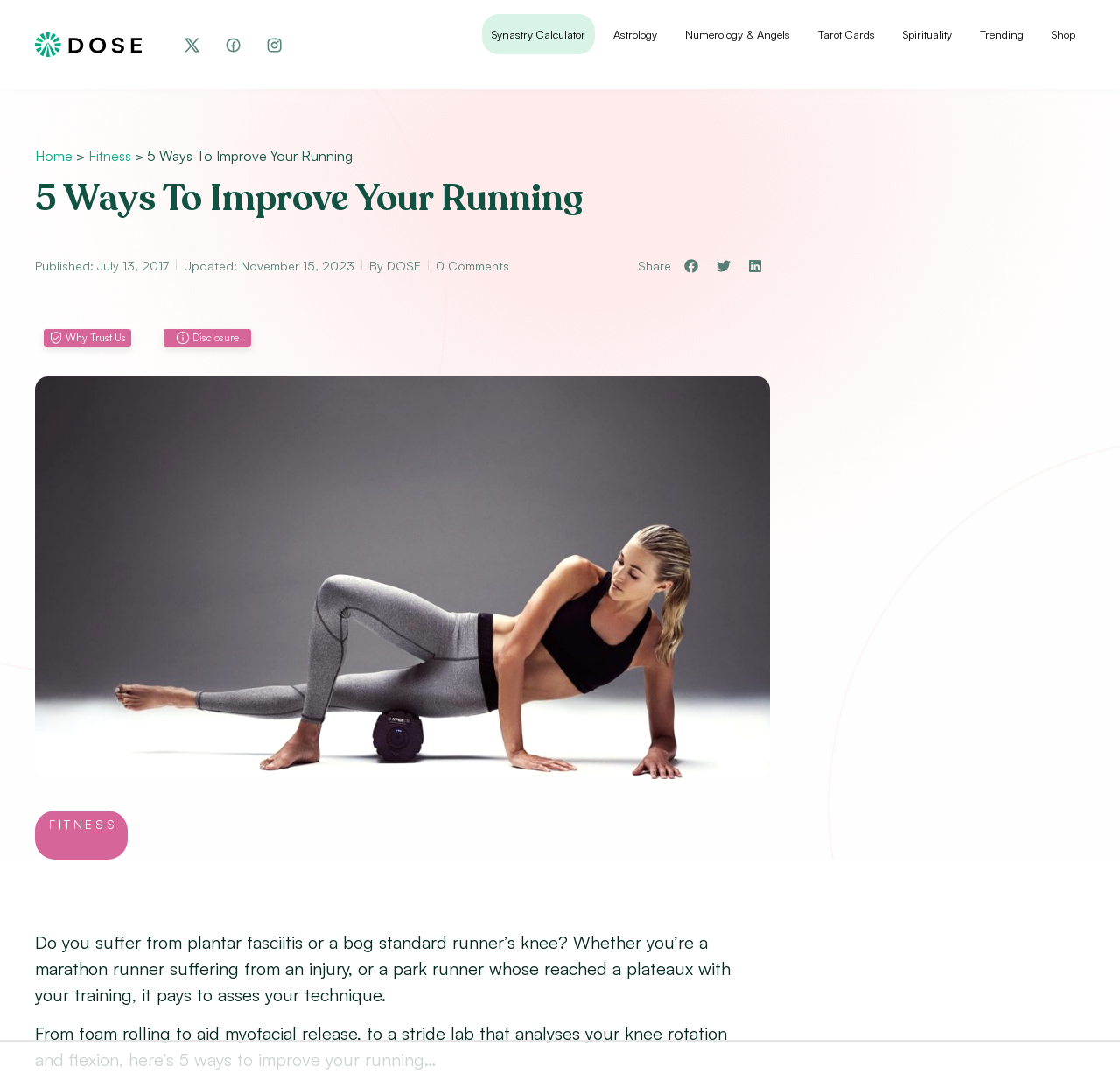Please determine the bounding box coordinates for the UI element described here. Use the format (top-left x, top-left y, bottom-right x, bottom-right y) with values bounded between 0 and 1: aria-label="Share on twitter"

[0.637, 0.237, 0.655, 0.255]